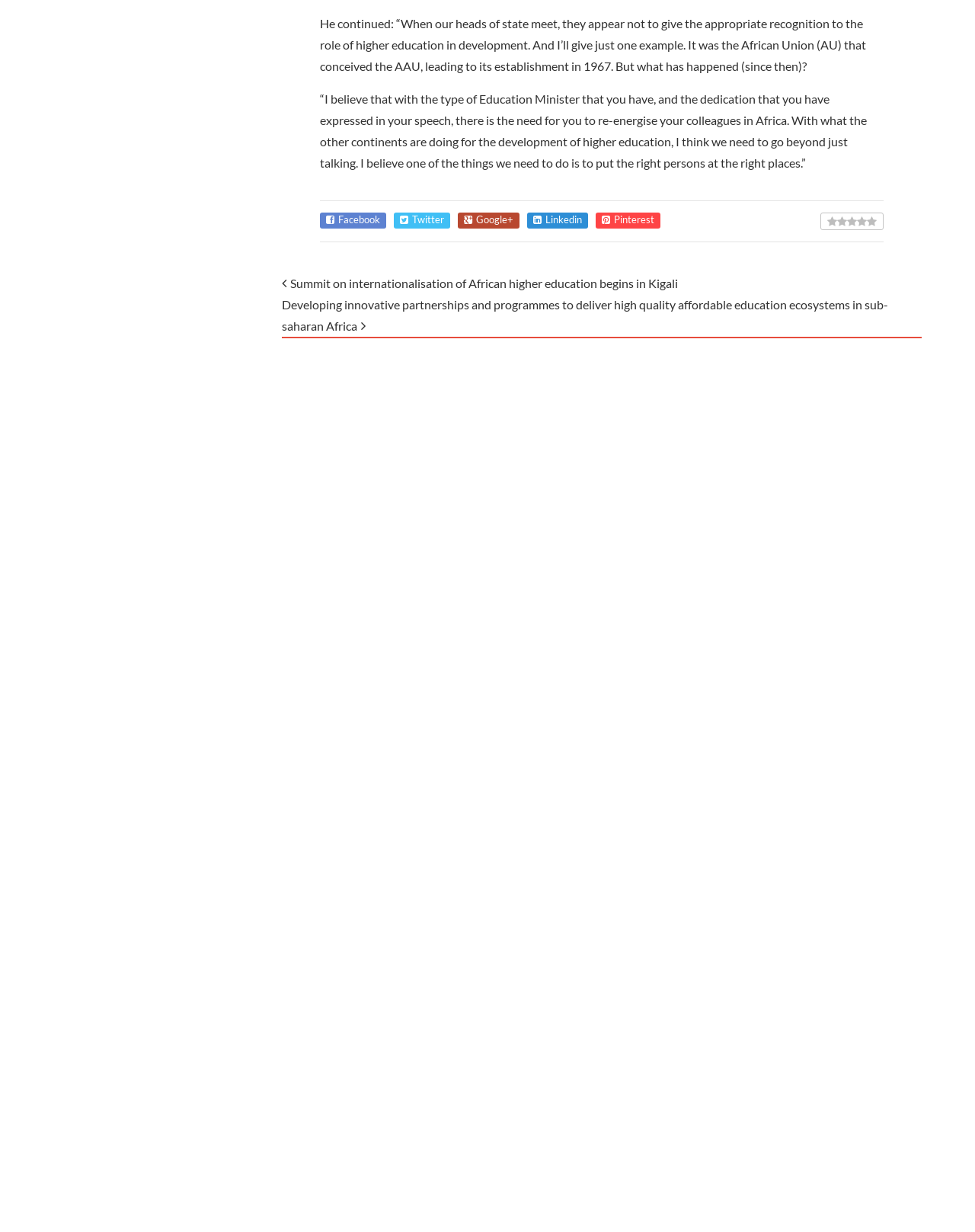Locate the bounding box coordinates of the element to click to perform the following action: 'Read more about UNILAG record breaker'. The coordinates should be given as four float values between 0 and 1, in the form of [left, top, right, bottom].

[0.289, 0.328, 0.473, 0.368]